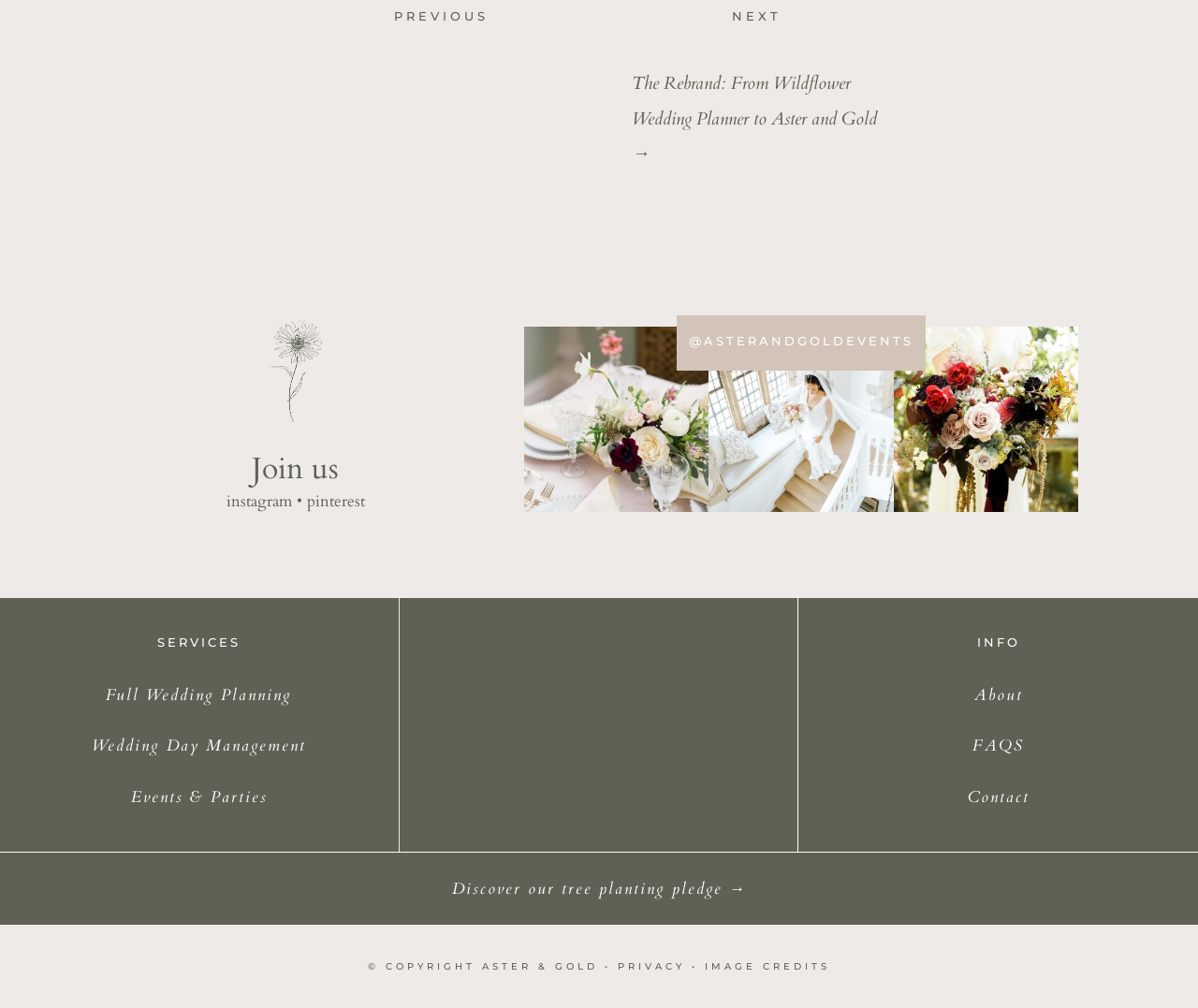What is the title of the first blog post?
Based on the screenshot, provide your answer in one word or phrase.

H E L L O A P R I L